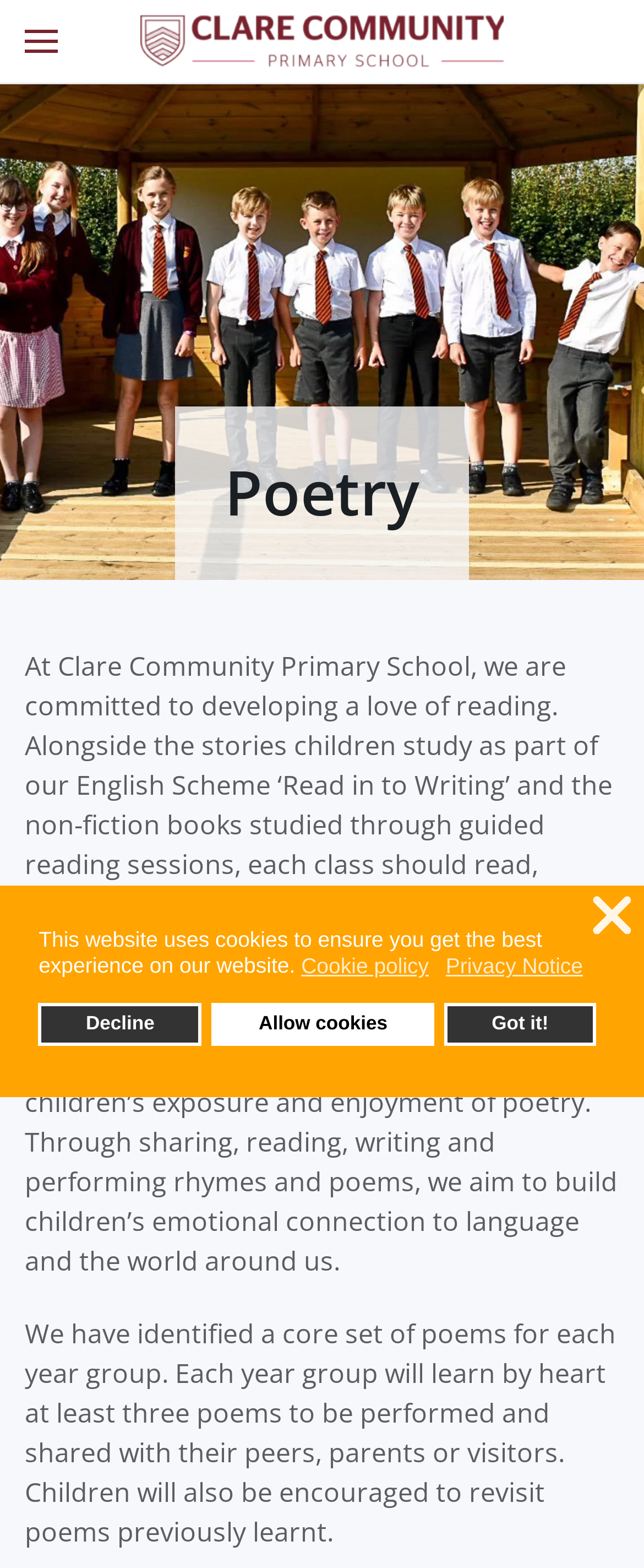Use a single word or phrase to answer the question:
What is the name of the educational trust associated with the school?

Stour Valley Educational Trust